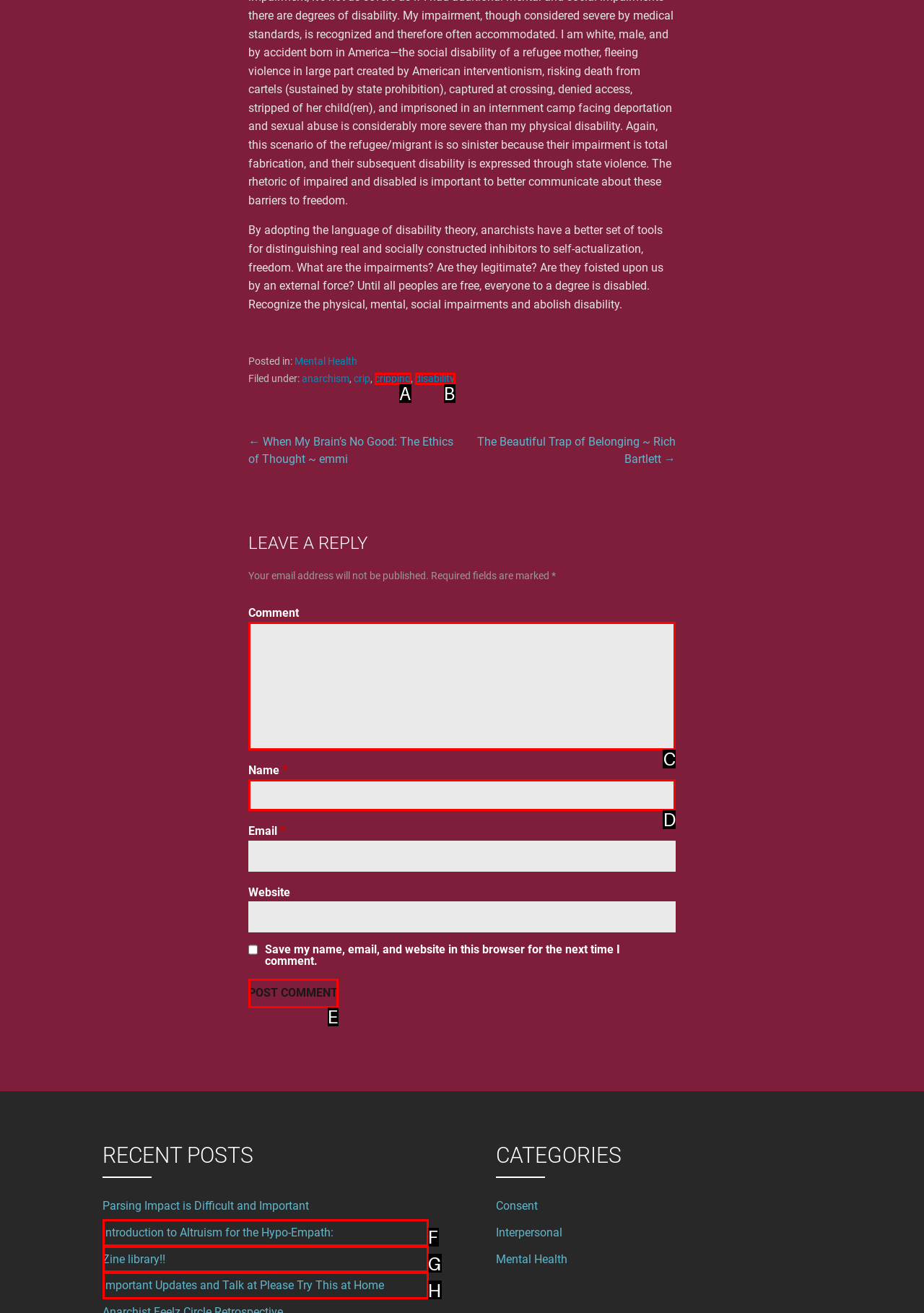Find the option you need to click to complete the following instruction: Search for something
Answer with the corresponding letter from the choices given directly.

None